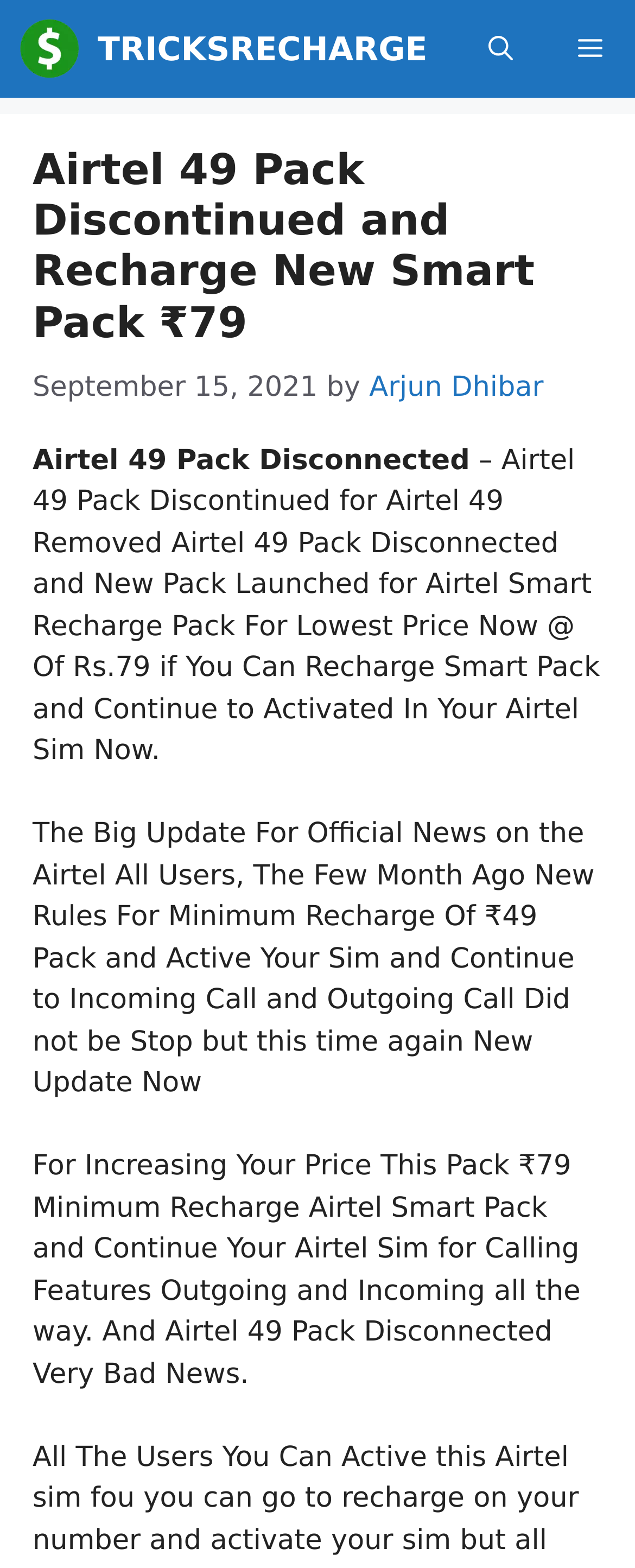What is the new price of the Airtel Smart Recharge Pack?
Kindly offer a comprehensive and detailed response to the question.

The question is asking about the new price of the Airtel Smart Recharge Pack. From the webpage, we can see that the static text 'For Lowest Price Now @ Of Rs.79 if You Can Recharge Smart Pack and Continue to Activated In Your Airtel Sim Now.' mentions the new price as ₹79.